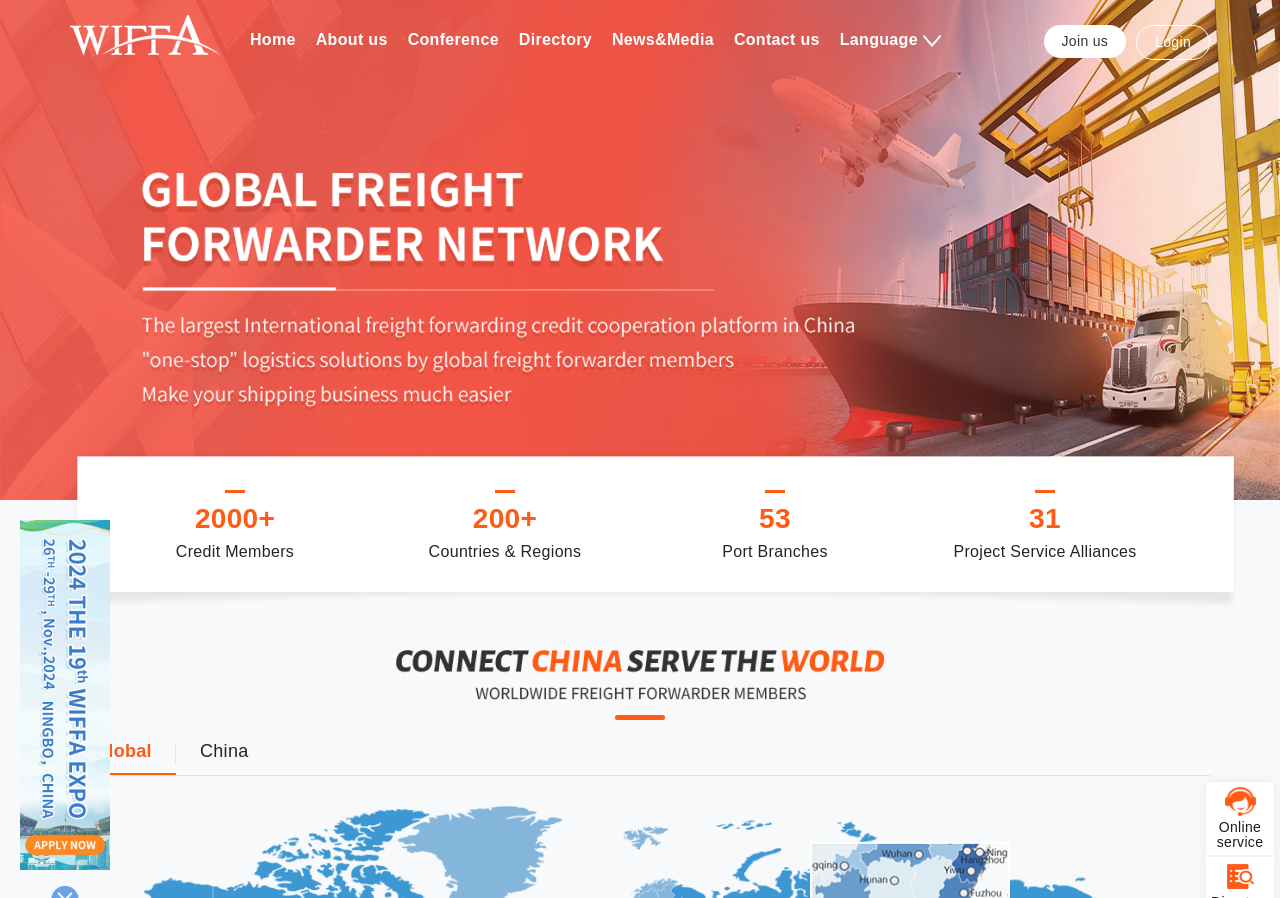What is the number of project service alliances?
Please give a detailed and elaborate explanation in response to the question.

I scanned the webpage for relevant information and found the static text element '31' next to the label 'Project Service Alliances', which indicates that there are 31 project service alliances.